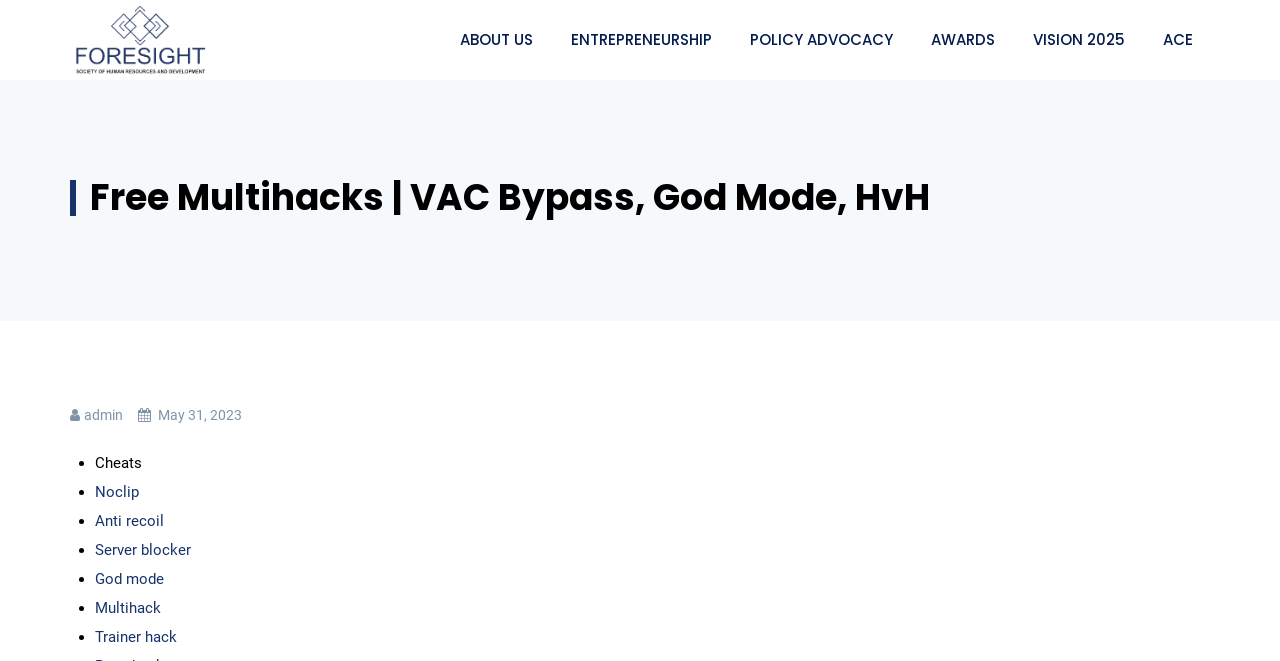Look at the image and answer the question in detail:
What is the name of the website?

I found the image 'Foresight' under the 'Foresight' link, which is likely to be the name of the website.